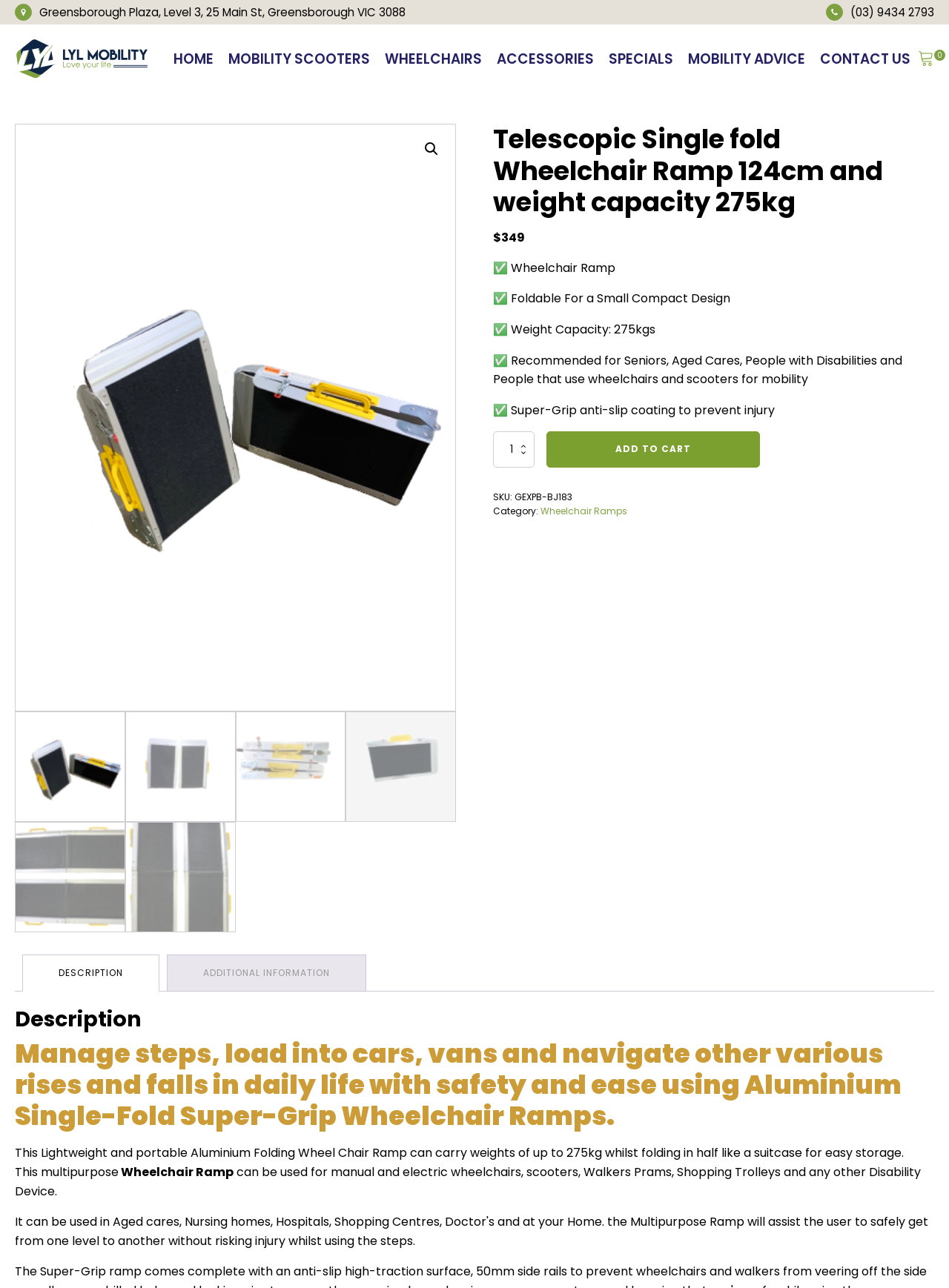Determine the bounding box coordinates in the format (top-left x, top-left y, bottom-right x, bottom-right y). Ensure all values are floating point numbers between 0 and 1. Identify the bounding box of the UI element described by: Add to cart

[0.576, 0.335, 0.801, 0.363]